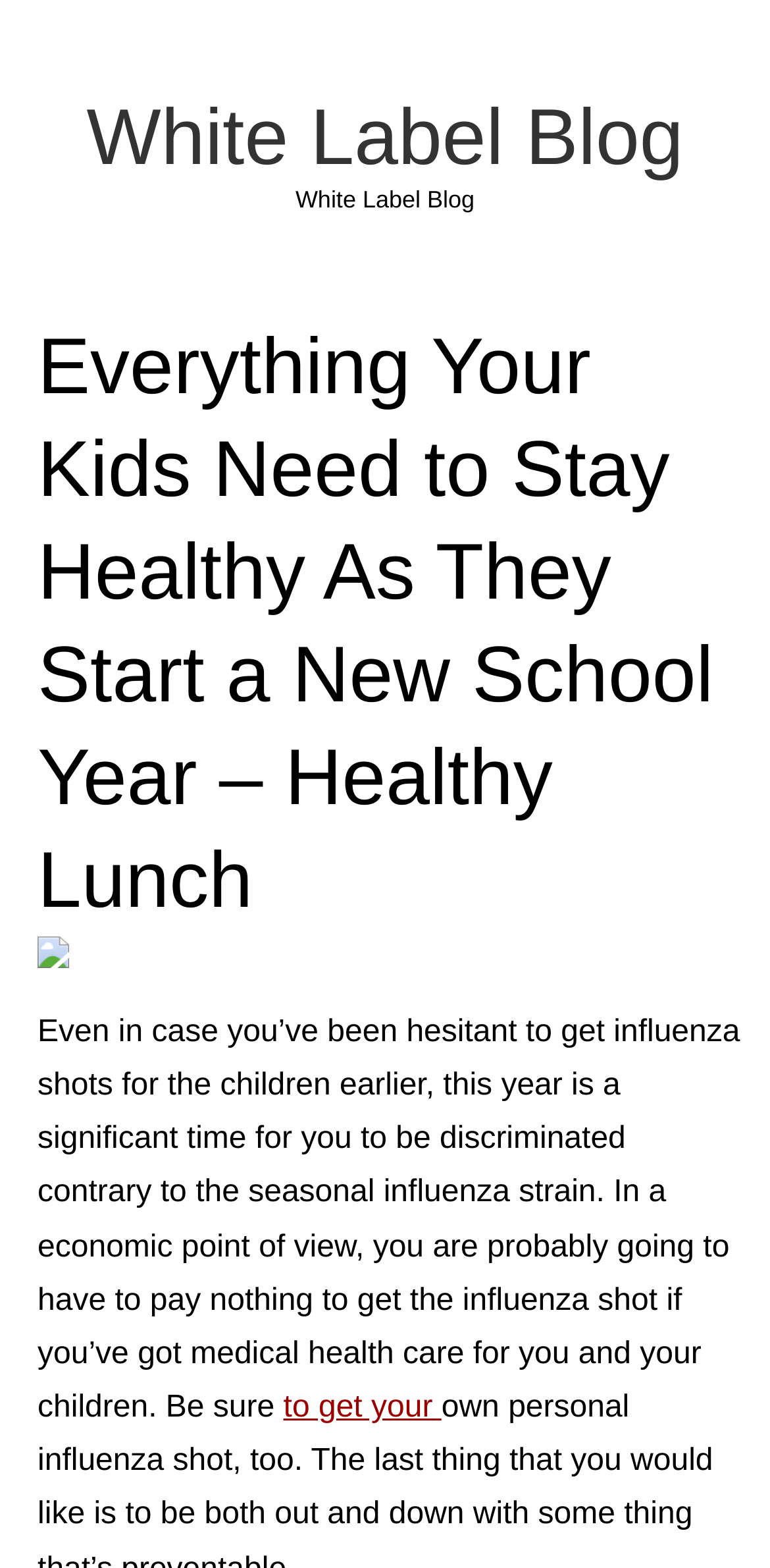Use a single word or phrase to respond to the question:
What is the author encouraging readers to do?

Get the influenza shot